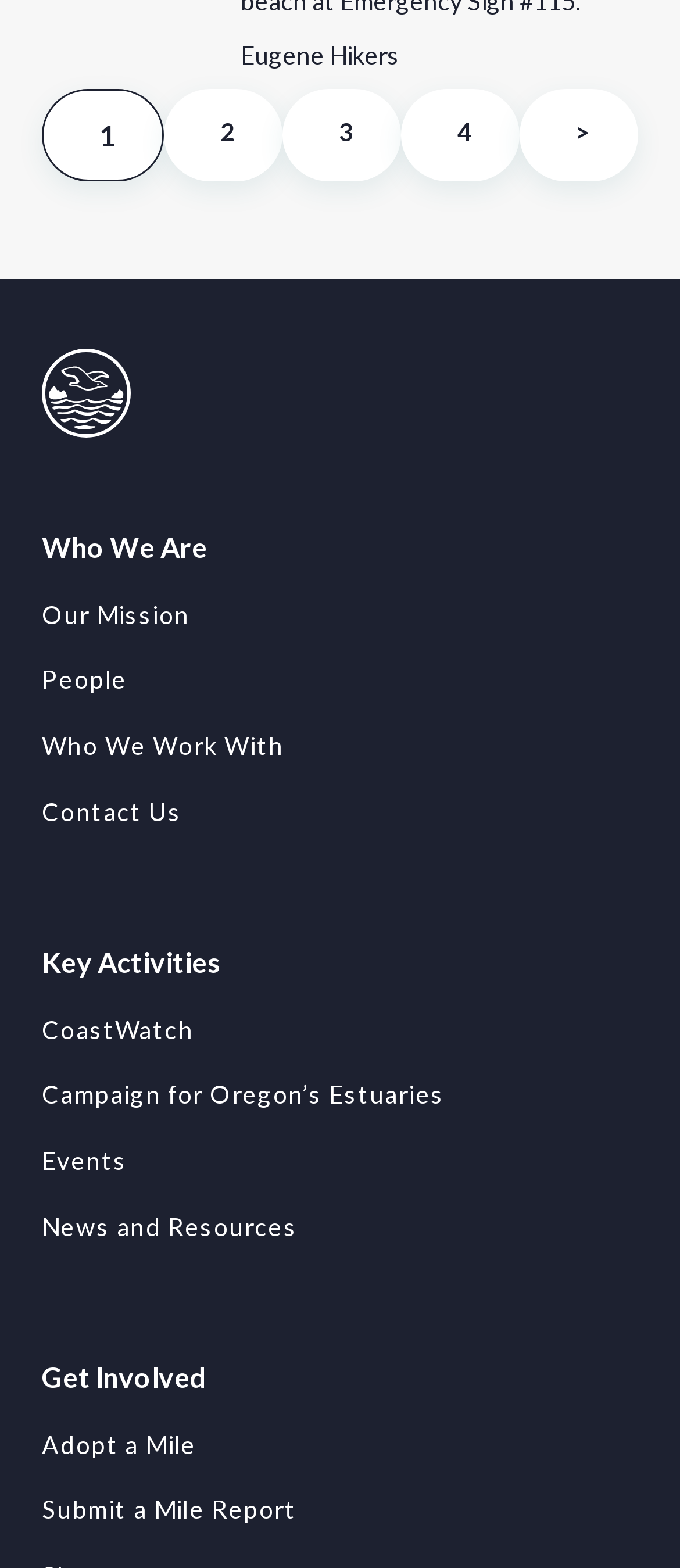Given the element description CoastWatch, specify the bounding box coordinates of the corresponding UI element in the format (top-left x, top-left y, bottom-right x, bottom-right y). All values must be between 0 and 1.

[0.062, 0.647, 0.285, 0.666]